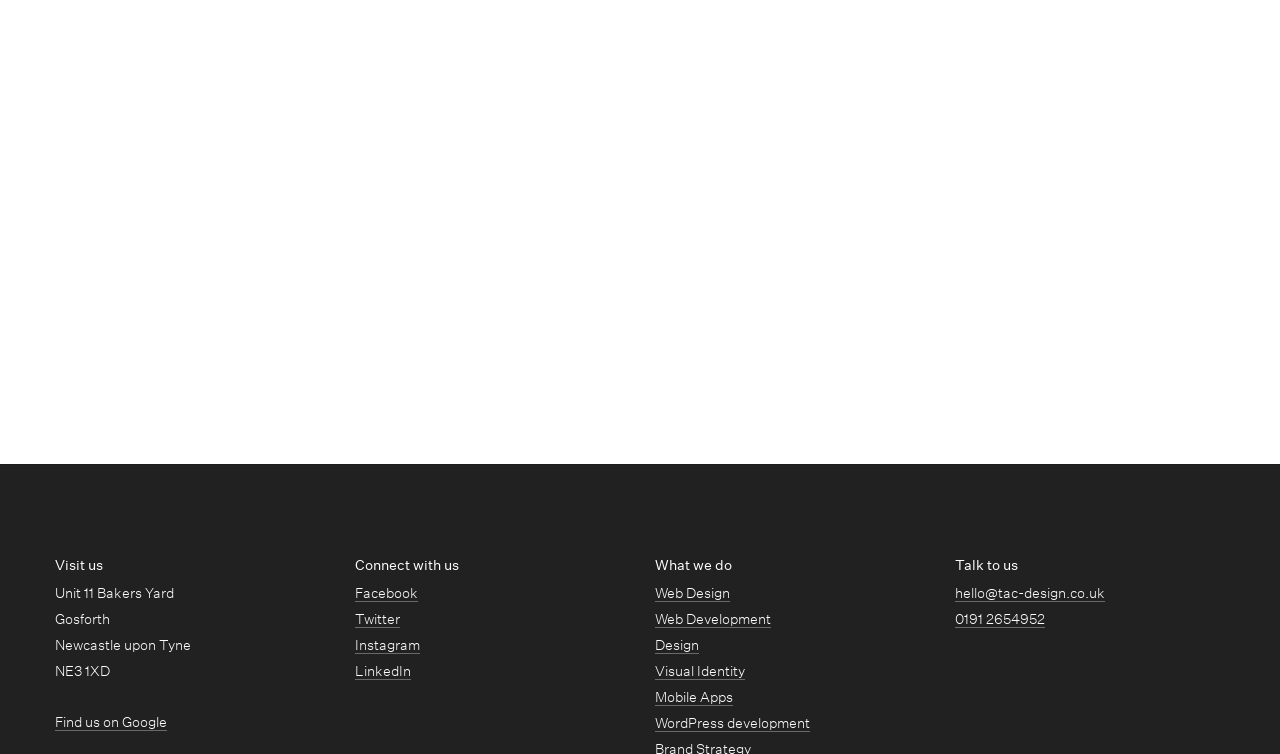Please answer the following question using a single word or phrase: 
How many links are there under 'What we do'?

6